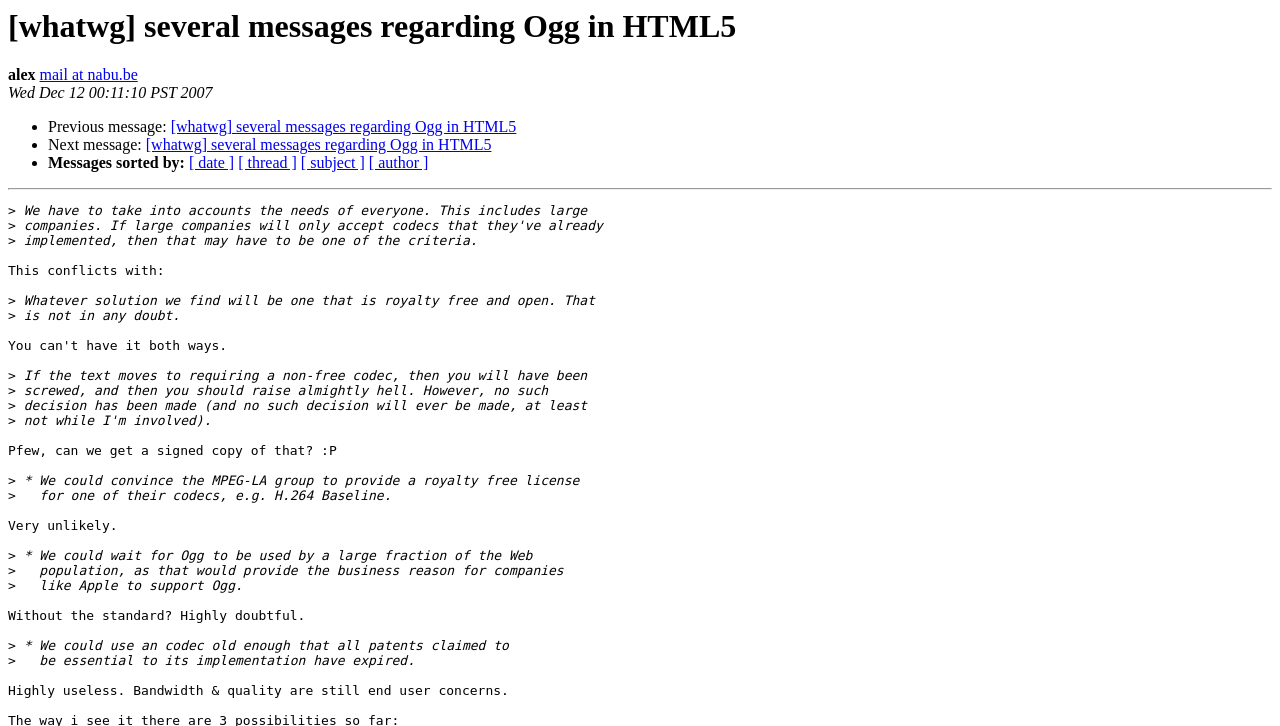Utilize the details in the image to thoroughly answer the following question: What is the topic of discussion in the message?

The topic of discussion in the message is 'Ogg in HTML5' as indicated by the context of the message which mentions 'Ogg' and 'HTML5' multiple times.